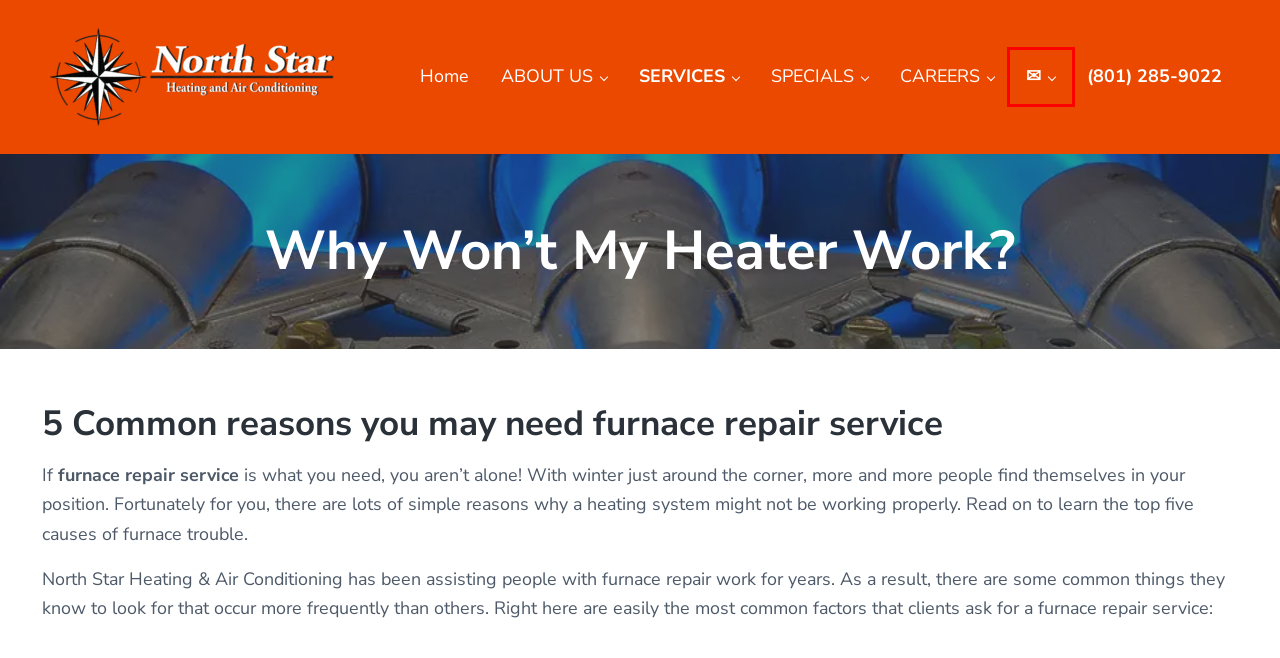You are presented with a screenshot of a webpage with a red bounding box. Select the webpage description that most closely matches the new webpage after clicking the element inside the red bounding box. The options are:
A. North Star HVAC Specials  - West Jordan
B. Furnace Replacement - West Jordan
C. Join the North Star Team - West Jordan
D. Contact Us - West Jordan
E. Heating and Air Conditioning West Jordan | North Star Heating & Air Conditioning
F. North Star Heating & Air Conditioning West Jordan, UT
G. Furnace Installation North Star Heating & Air Conditioning - Utah
H. North Star About Us - West Jordan North Star Heating and Air Conditioning

D